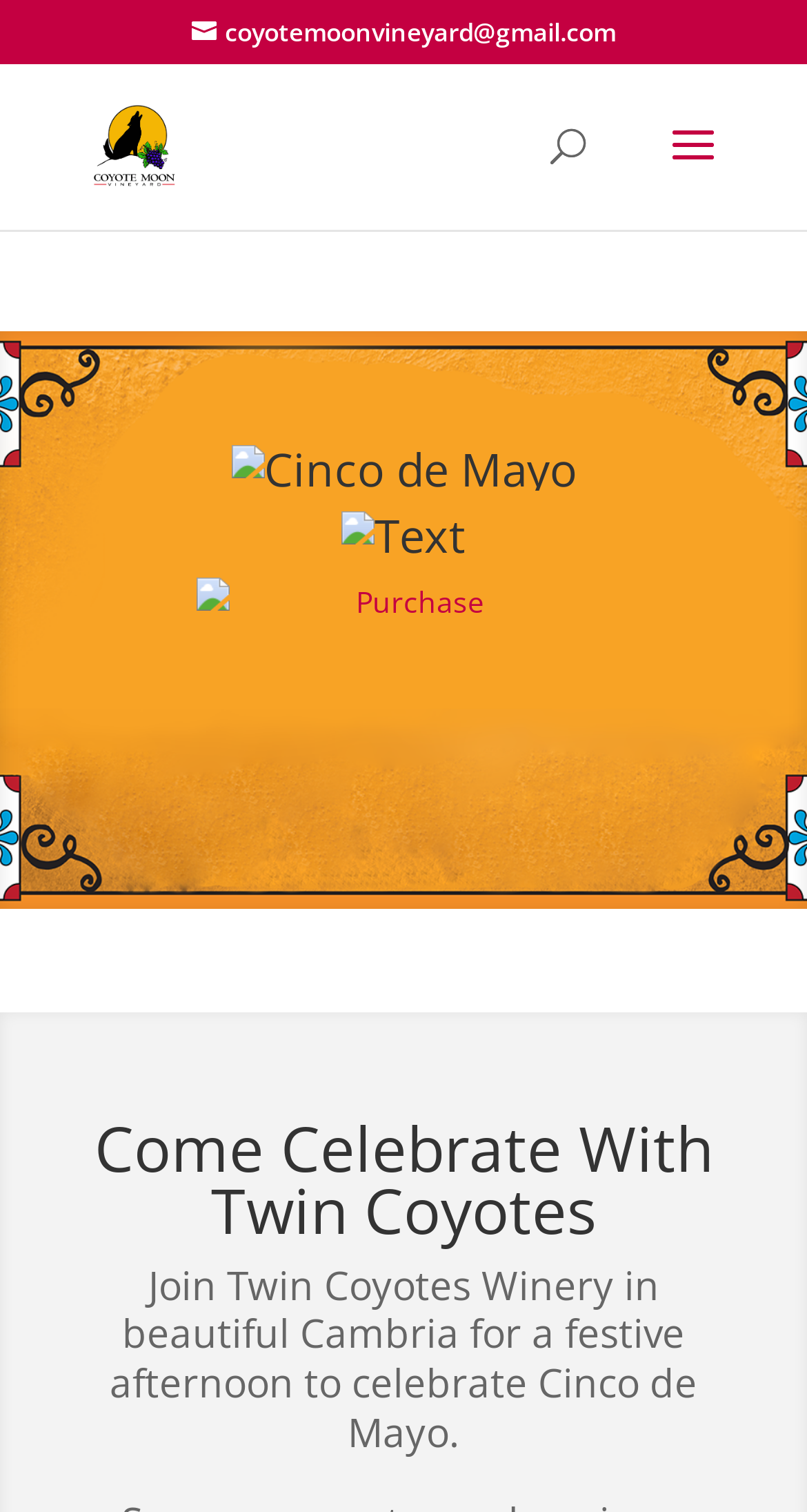Carefully observe the image and respond to the question with a detailed answer:
Where is the event taking place?

The event is taking place in Cambria, which is mentioned in the static text element that says 'Join Twin Coyotes Winery in beautiful Cambria...'.